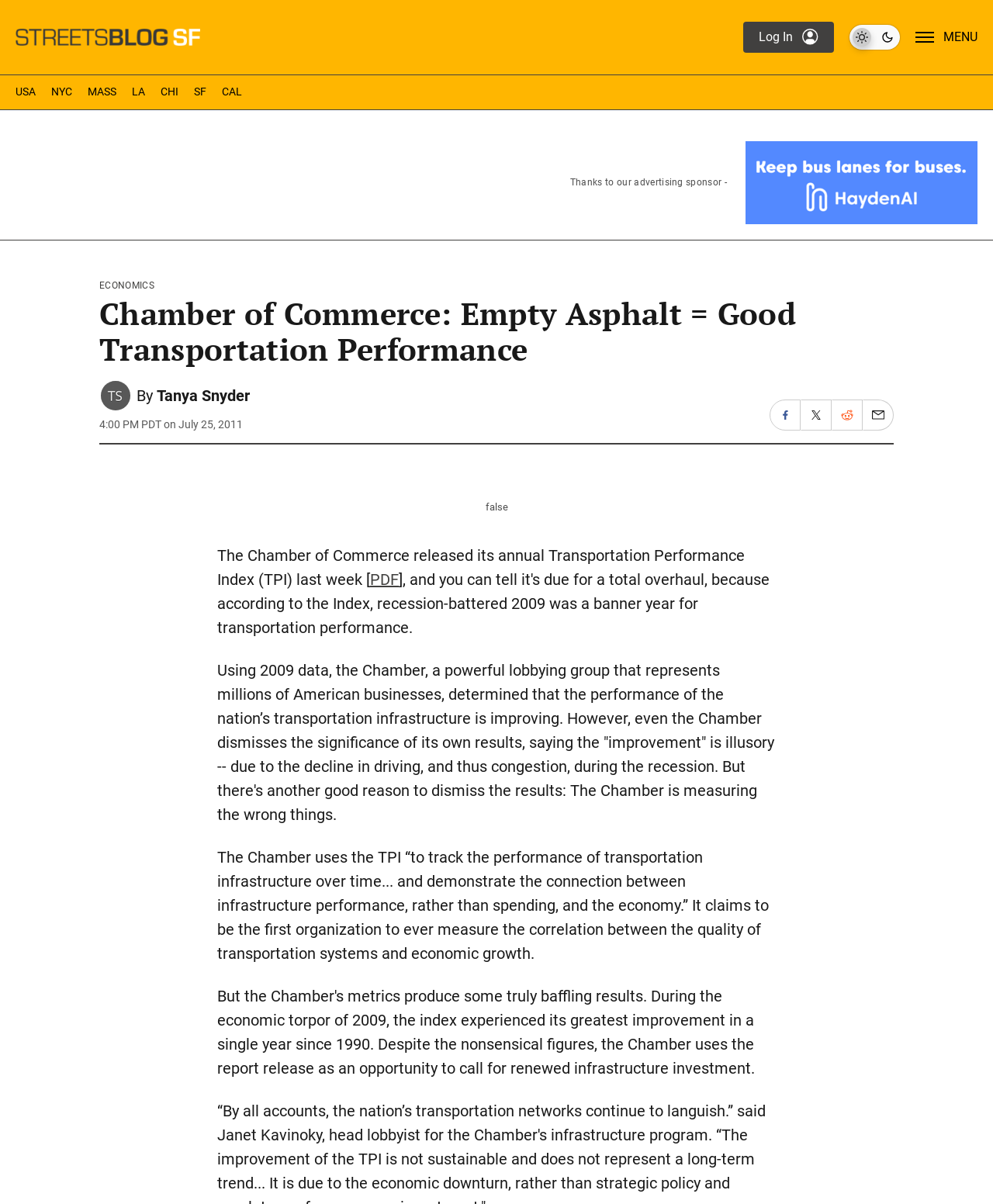Please identify the bounding box coordinates of the element's region that needs to be clicked to fulfill the following instruction: "Click the Streetsblog San Francisco home link". The bounding box coordinates should consist of four float numbers between 0 and 1, i.e., [left, top, right, bottom].

[0.016, 0.005, 0.206, 0.057]